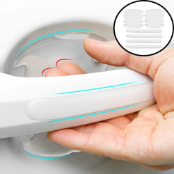Offer a detailed explanation of the image's components.

The image showcases a hand gripping a car door handle, emphasizing the practical use of "Car Door Handle Invisible Scratch Protective Stickers." These innovative stickers are designed to protect the car's door handle from scratches and wear, ensuring it maintains its pristine appearance. Inset in the corner of the image is a visual aid depicting multiple stickers stacked neatly, highlighting the product's quantity and functionality. This protective solution not only preserves the aesthetic of the car but also adds a layer of durability to the door handle area.